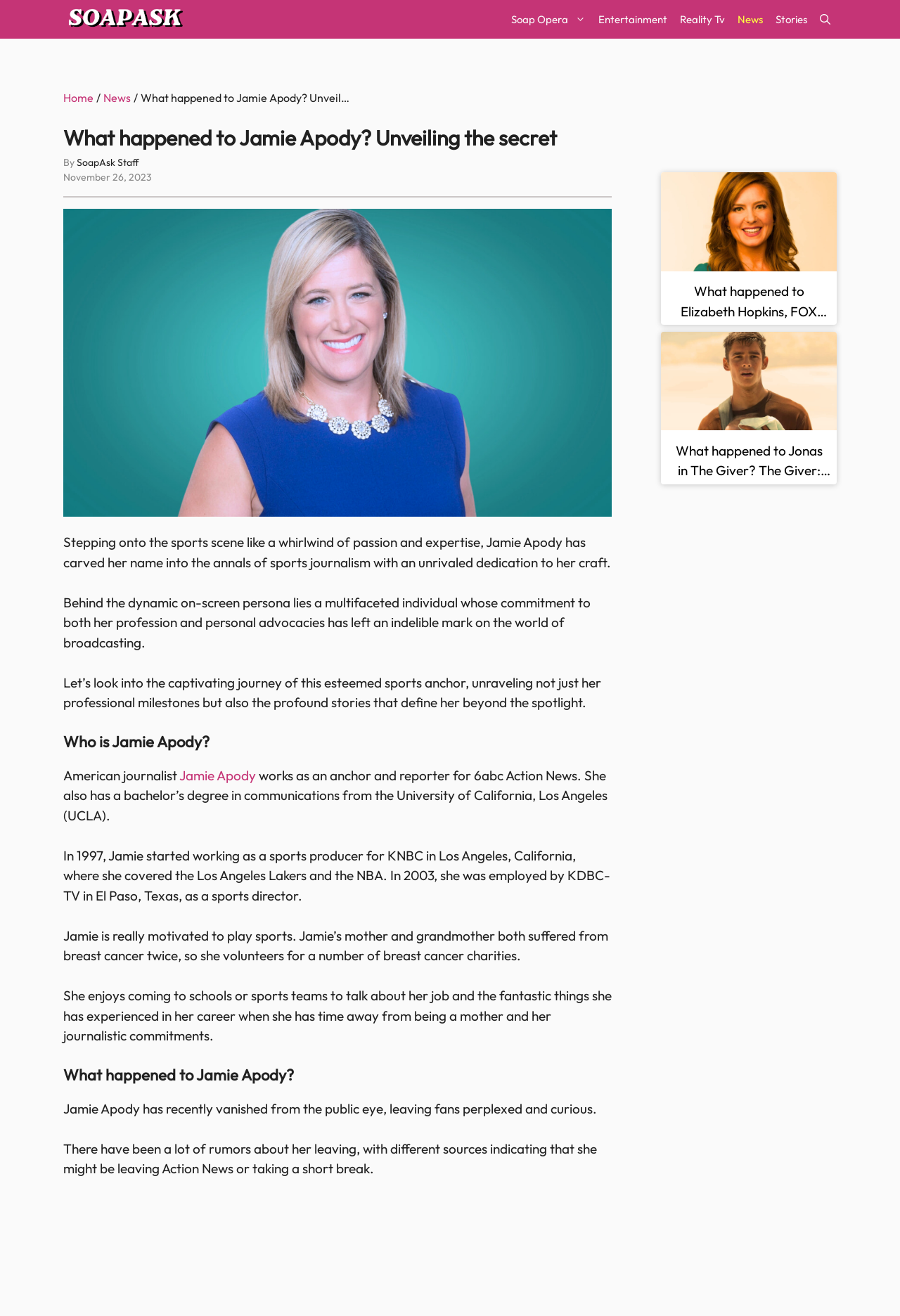Use a single word or phrase to answer the question: What is the topic of the article?

Jamie Apody's life and career